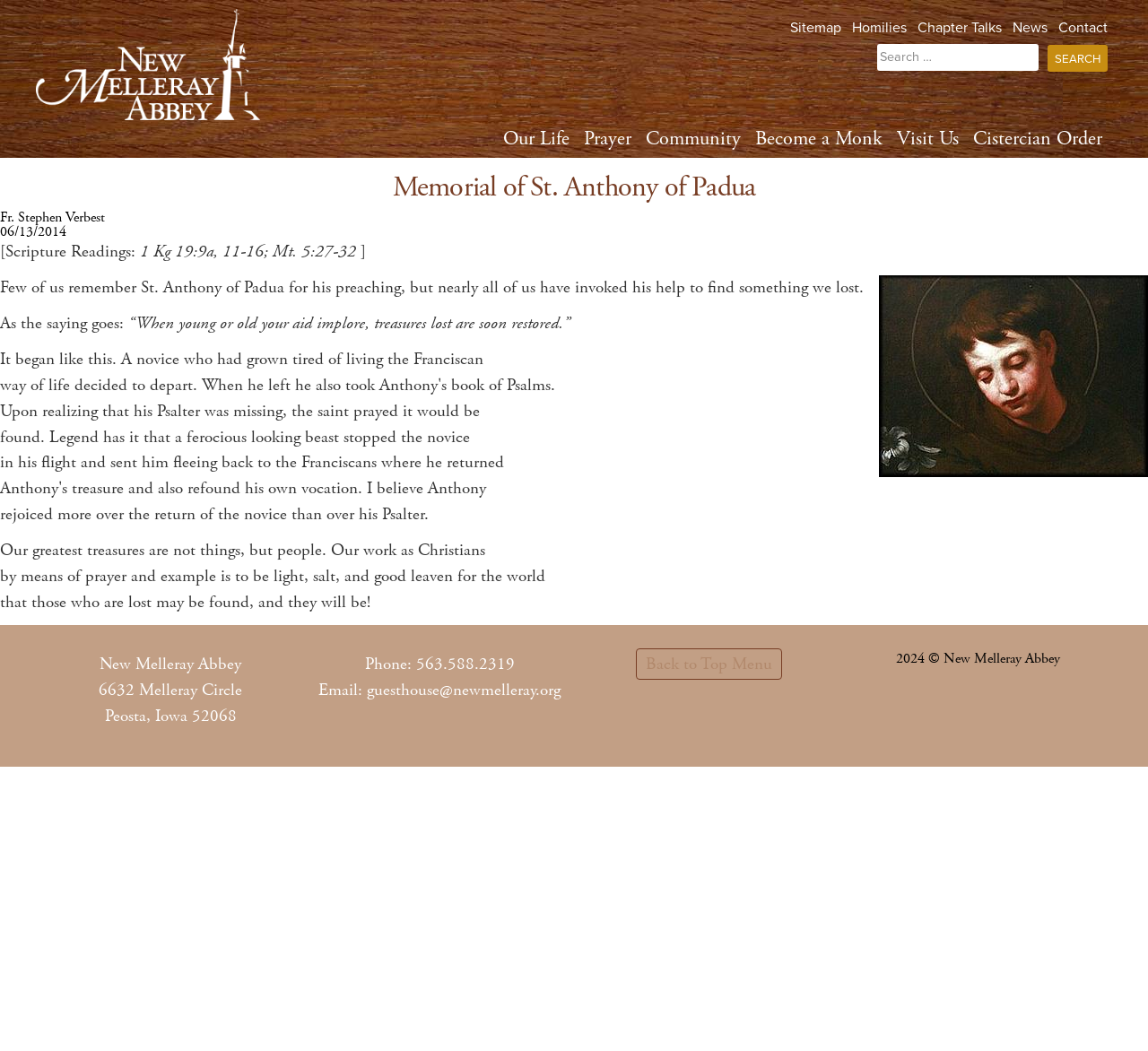Specify the bounding box coordinates of the area to click in order to follow the given instruction: "Search for something."

[0.756, 0.04, 0.965, 0.069]